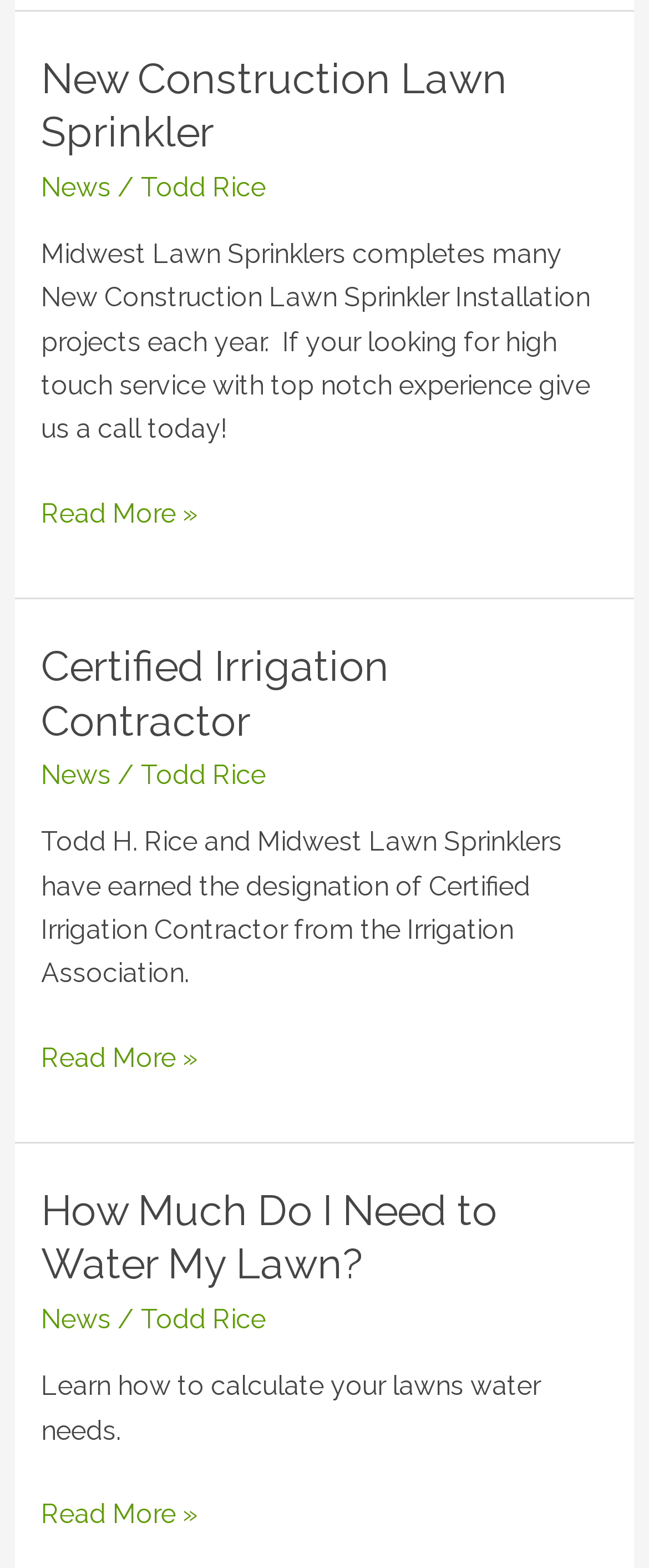What is the company's specialty?
Examine the image and provide an in-depth answer to the question.

The company's specialty can be inferred from the first article heading 'New Construction Lawn Sprinkler' and the company name 'Midwest Lawn Sprinklers' mentioned in the text.